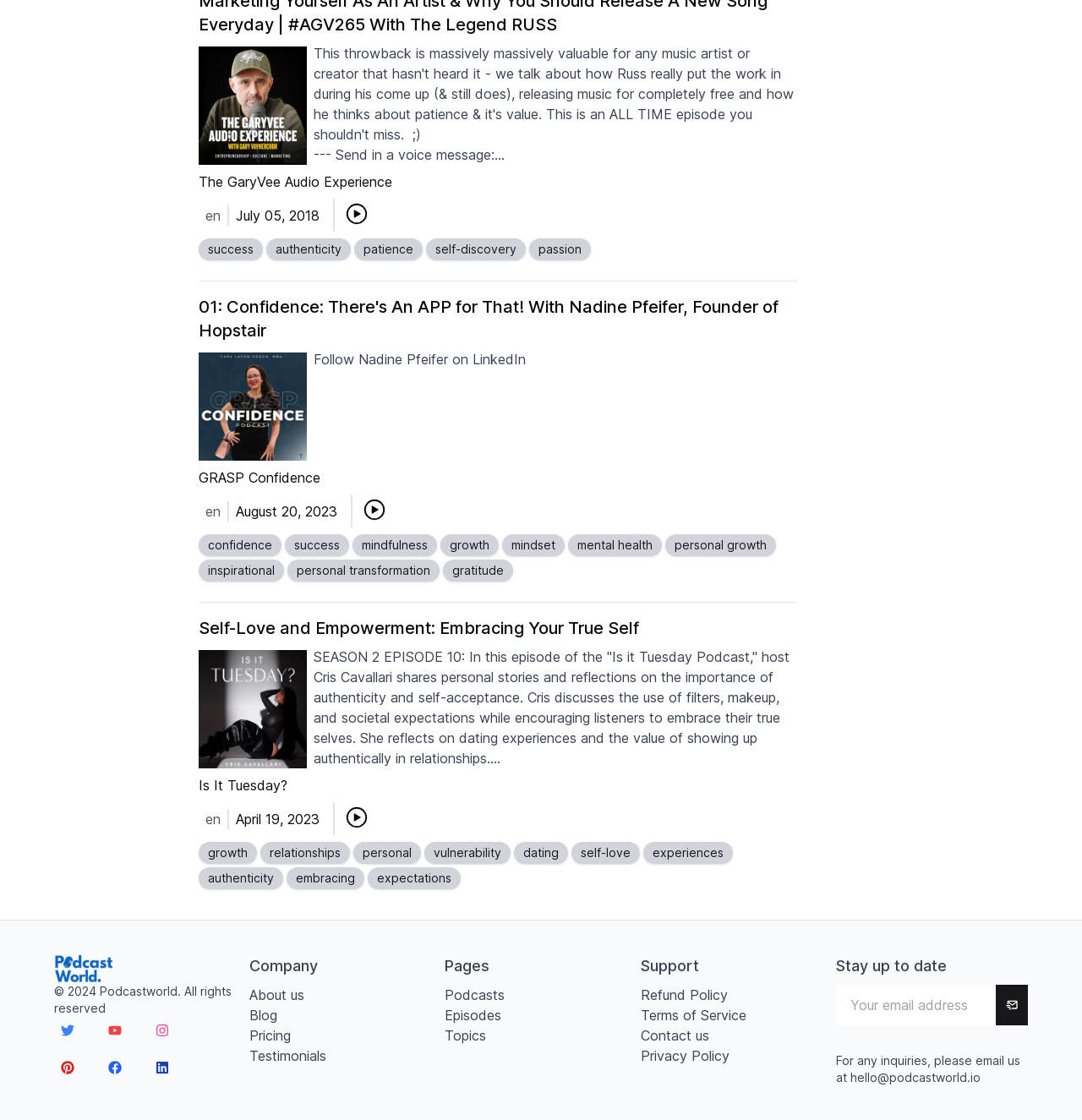Provide your answer in one word or a succinct phrase for the question: 
What is the topic of discussion at 03:15 in the podcast episode?

A childhood memory